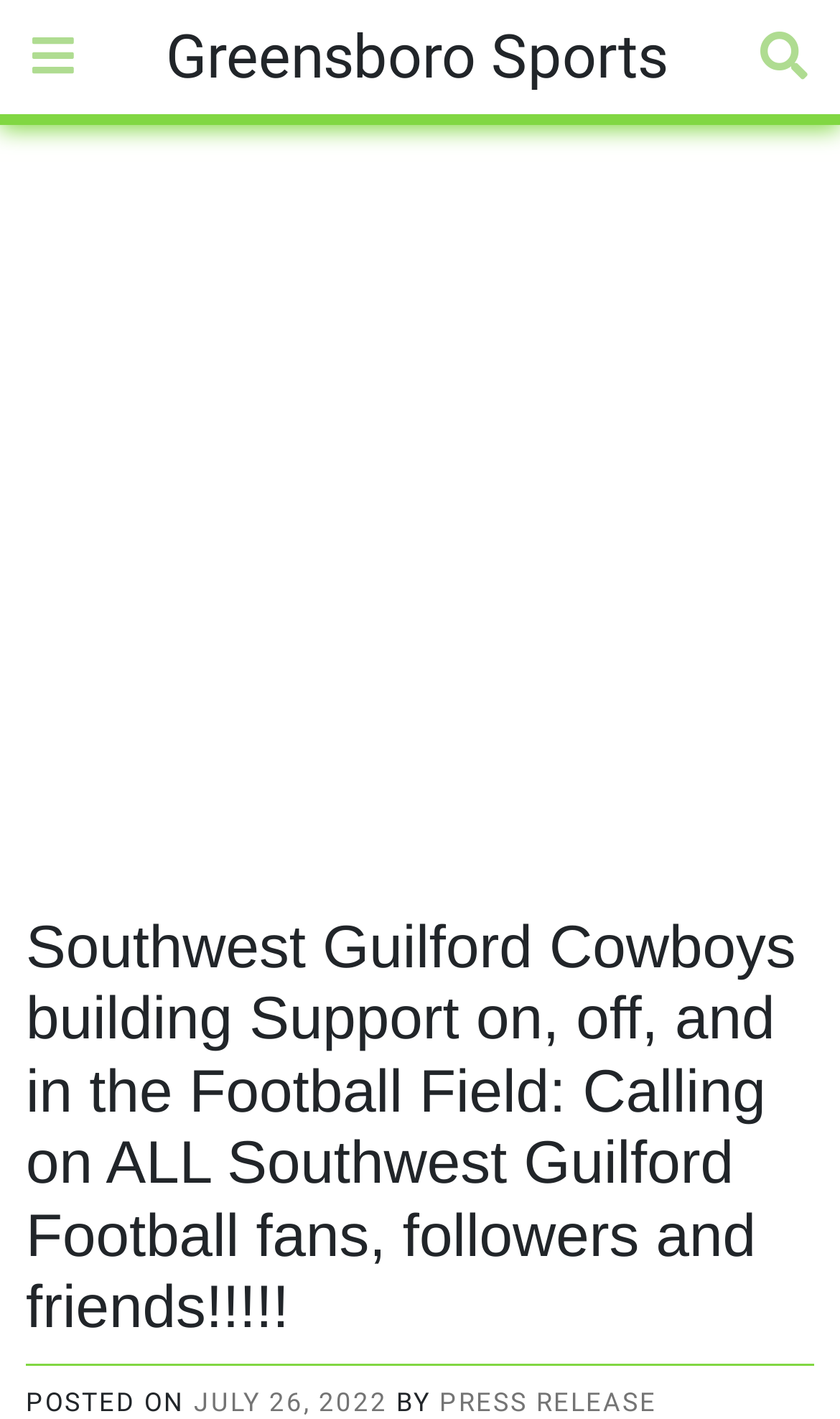Who published the post?
Based on the image, give a one-word or short phrase answer.

PRESS RELEASE